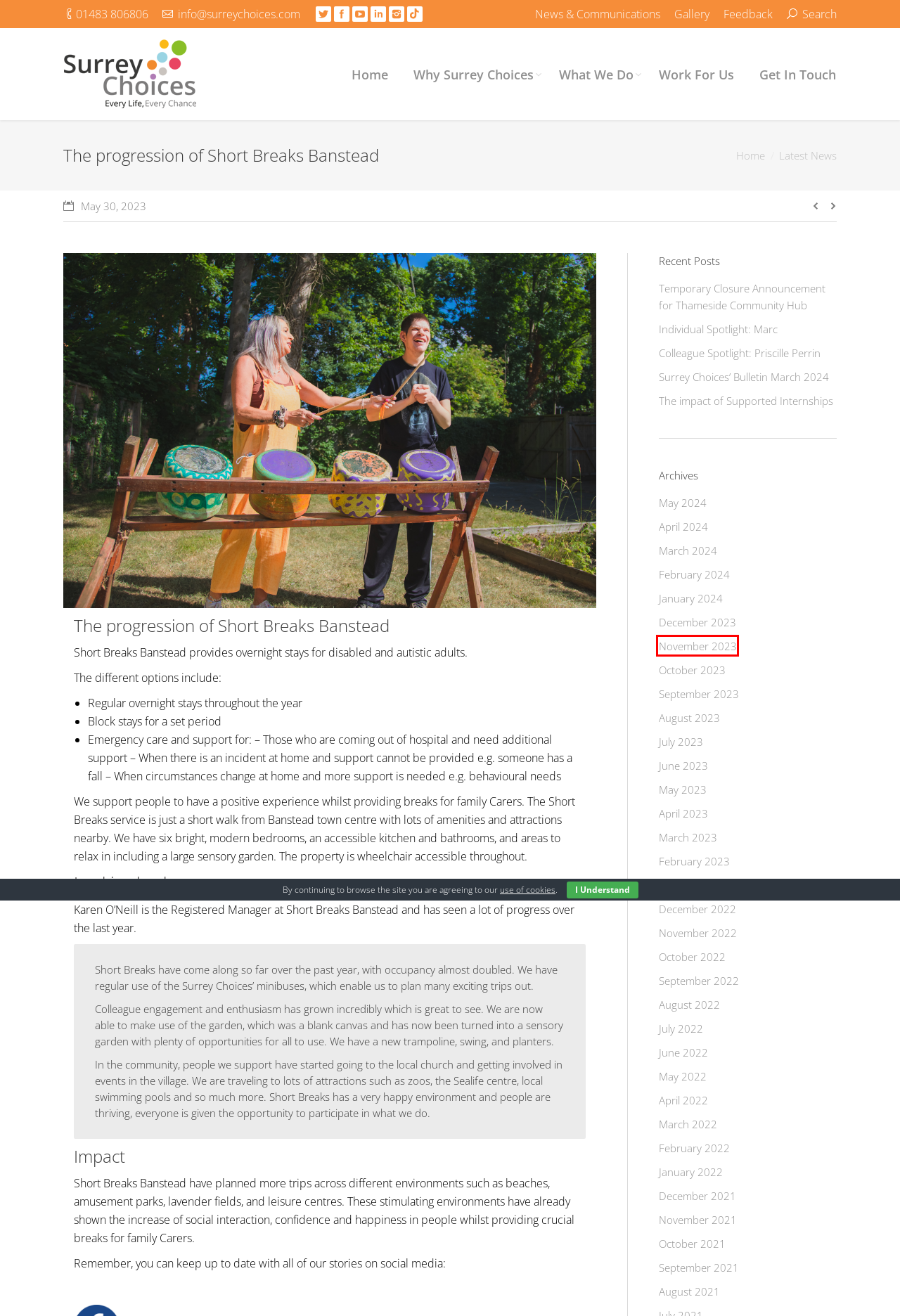Examine the screenshot of the webpage, which has a red bounding box around a UI element. Select the webpage description that best fits the new webpage after the element inside the red bounding box is clicked. Here are the choices:
A. February 2023 - Surrey Choices
B. Surrey Choices News - Surrey Choices
C. November 2023 - Surrey Choices
D. Surrey Choices Gallery - Surrey Choices
E. September 2021 - Surrey Choices
F. April 2023 - Surrey Choices
G. February 2024 - Surrey Choices
H. July 2022 - Surrey Choices

C